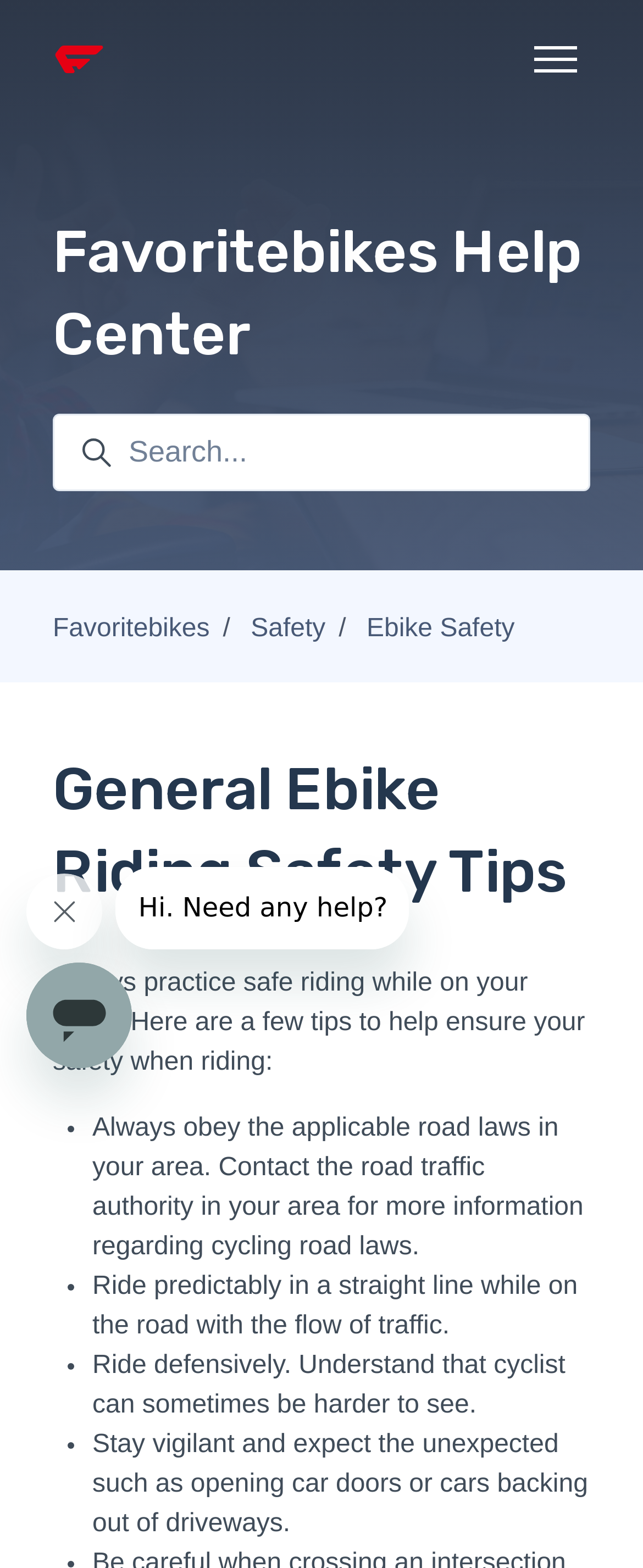Determine the bounding box coordinates of the UI element that matches the following description: "Toggle navigation menu". The coordinates should be four float numbers between 0 and 1 in the format [left, top, right, bottom].

[0.81, 0.02, 0.918, 0.056]